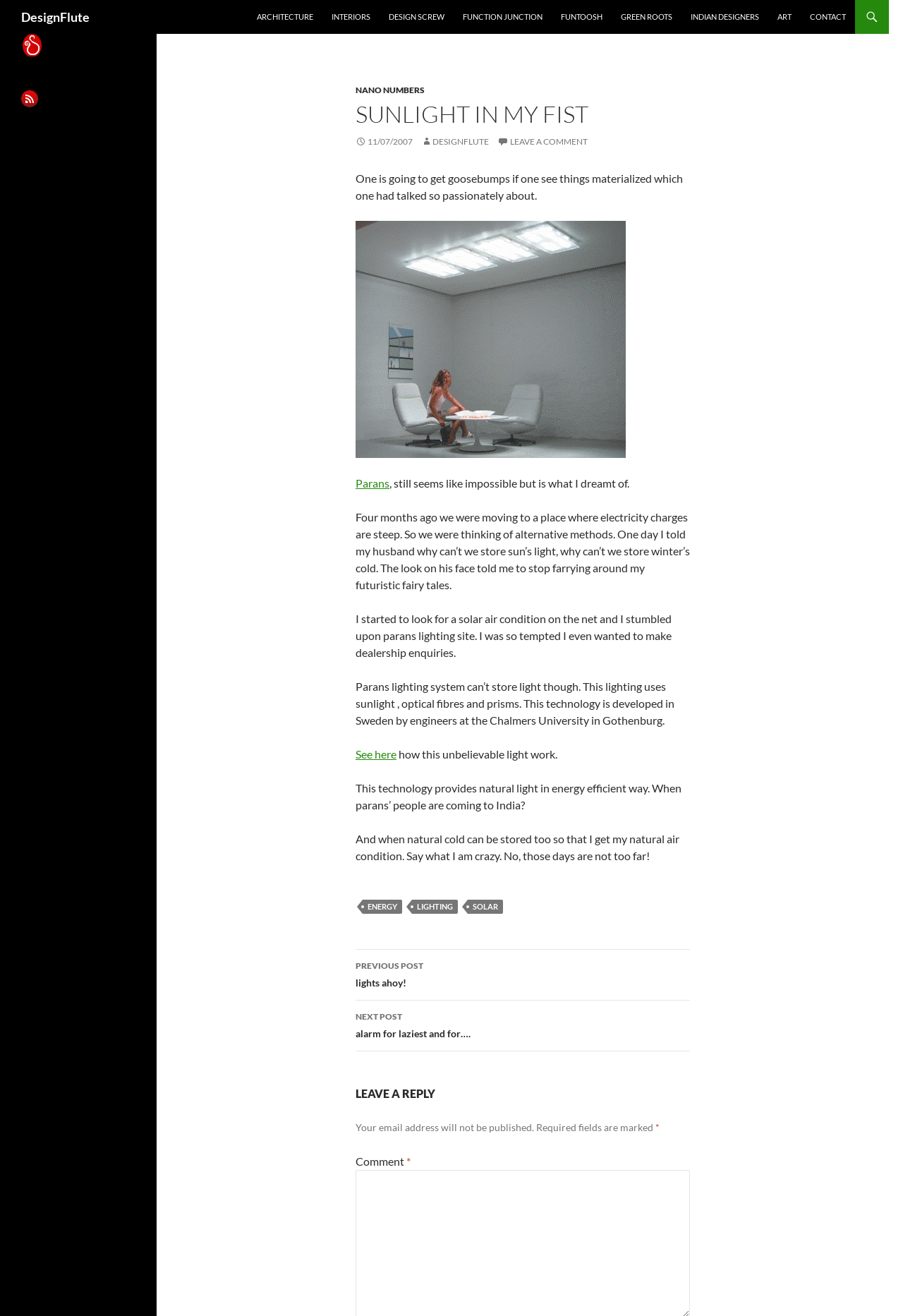Find the bounding box coordinates of the element you need to click on to perform this action: 'Click on ARCHITECTURE'. The coordinates should be represented by four float values between 0 and 1, in the format [left, top, right, bottom].

[0.275, 0.0, 0.356, 0.026]